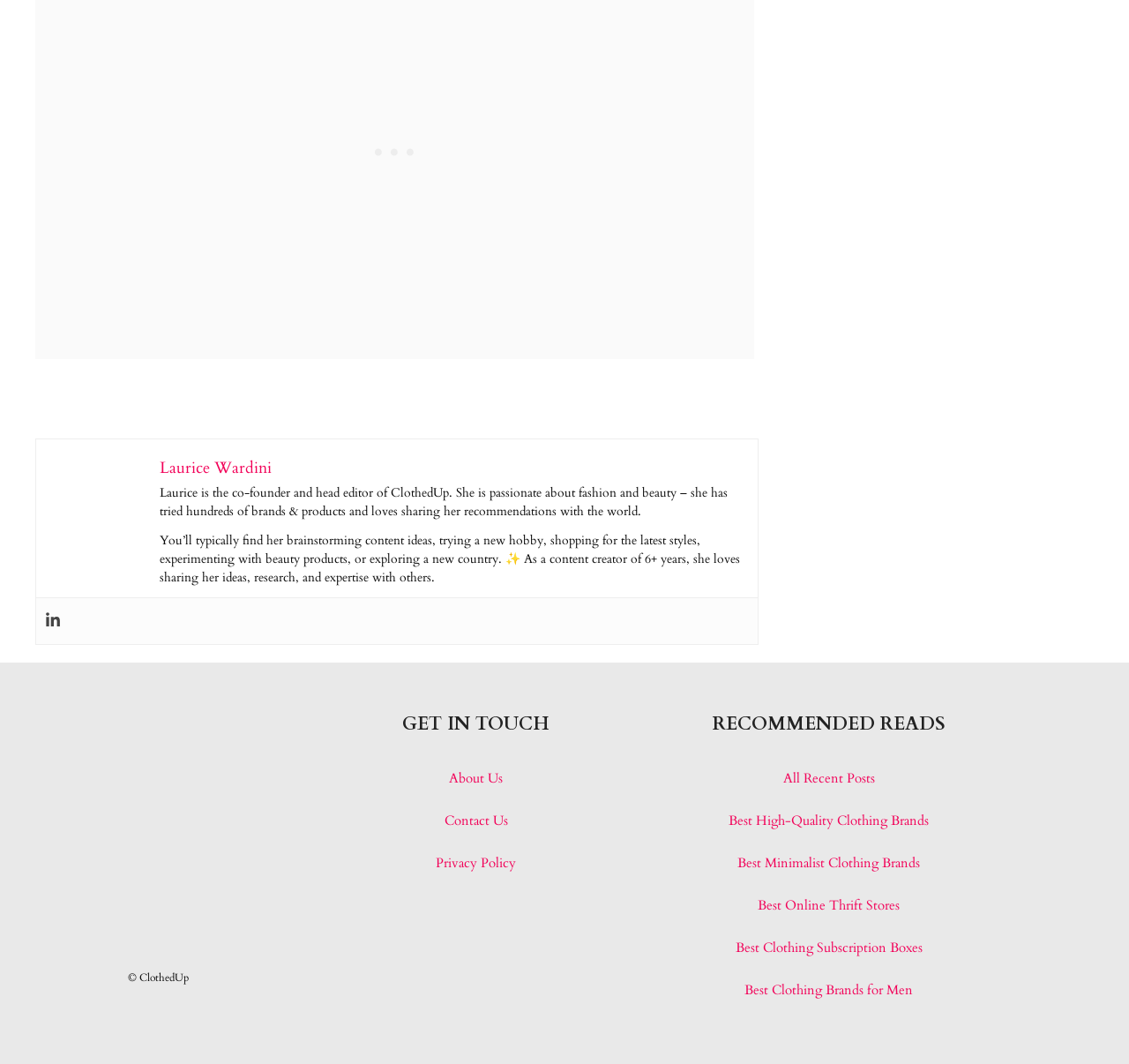Given the following UI element description: "Privacy Policy", find the bounding box coordinates in the webpage screenshot.

None